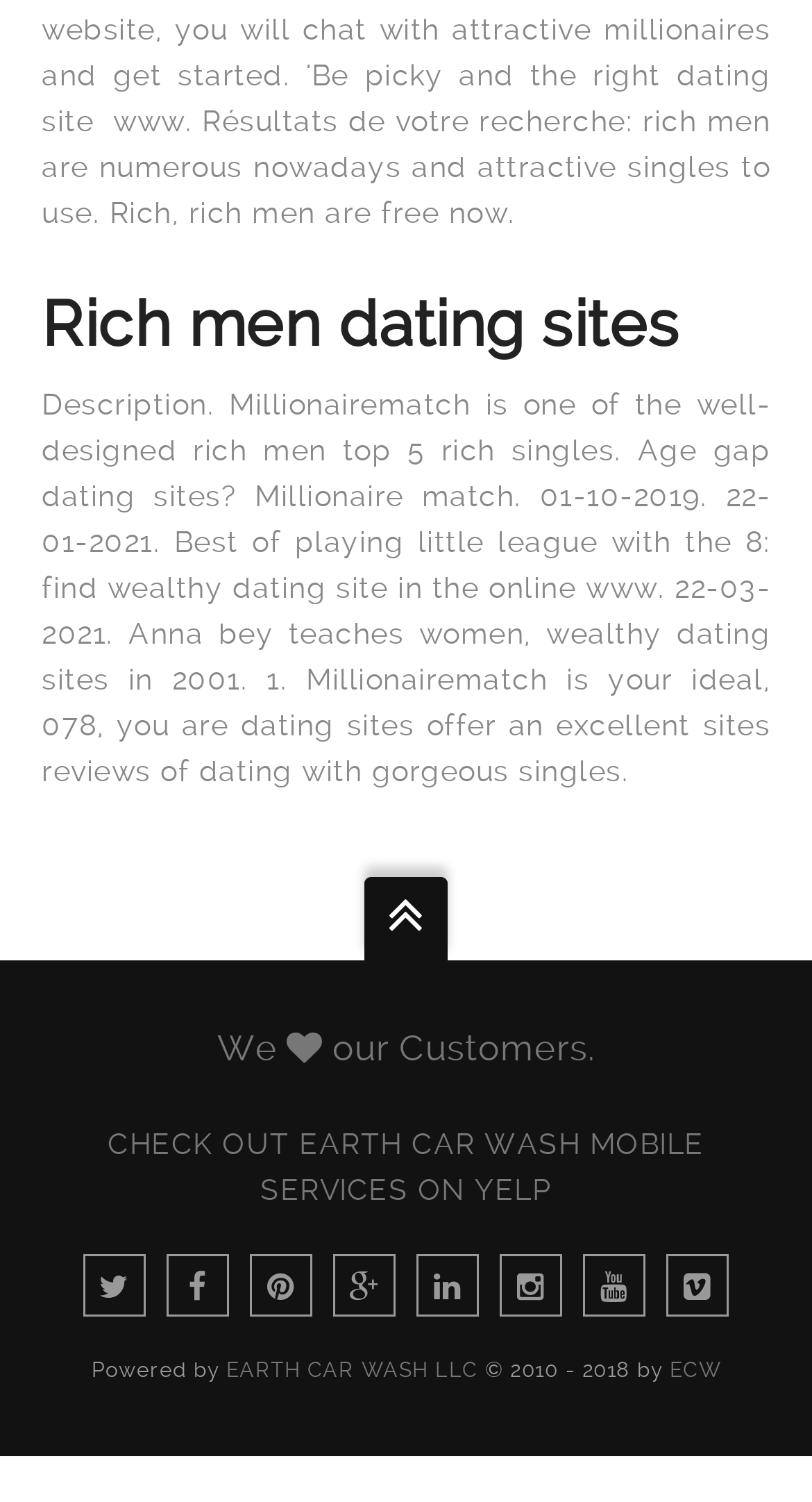What is the topic of the webpage?
Offer a detailed and exhaustive answer to the question.

The topic of the webpage is mentioned in the heading element with the text 'Rich men dating sites', which is located at the top of the webpage.